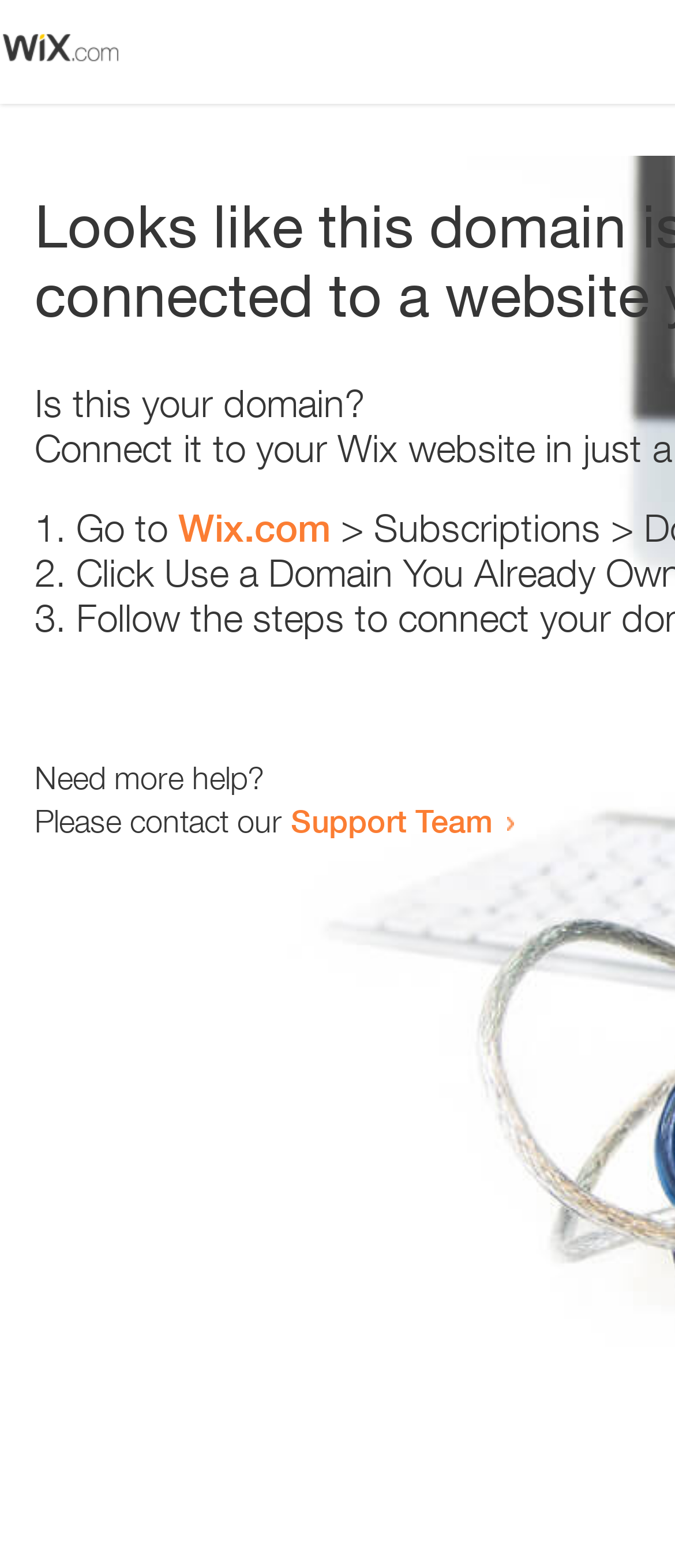Refer to the screenshot and answer the following question in detail:
What is the domain being referred to?

The webpage contains a link 'Wix.com' which suggests that the domain being referred to is Wix.com. This can be inferred from the text 'Go to Wix.com' which implies that the user needs to go to Wix.com for some action.